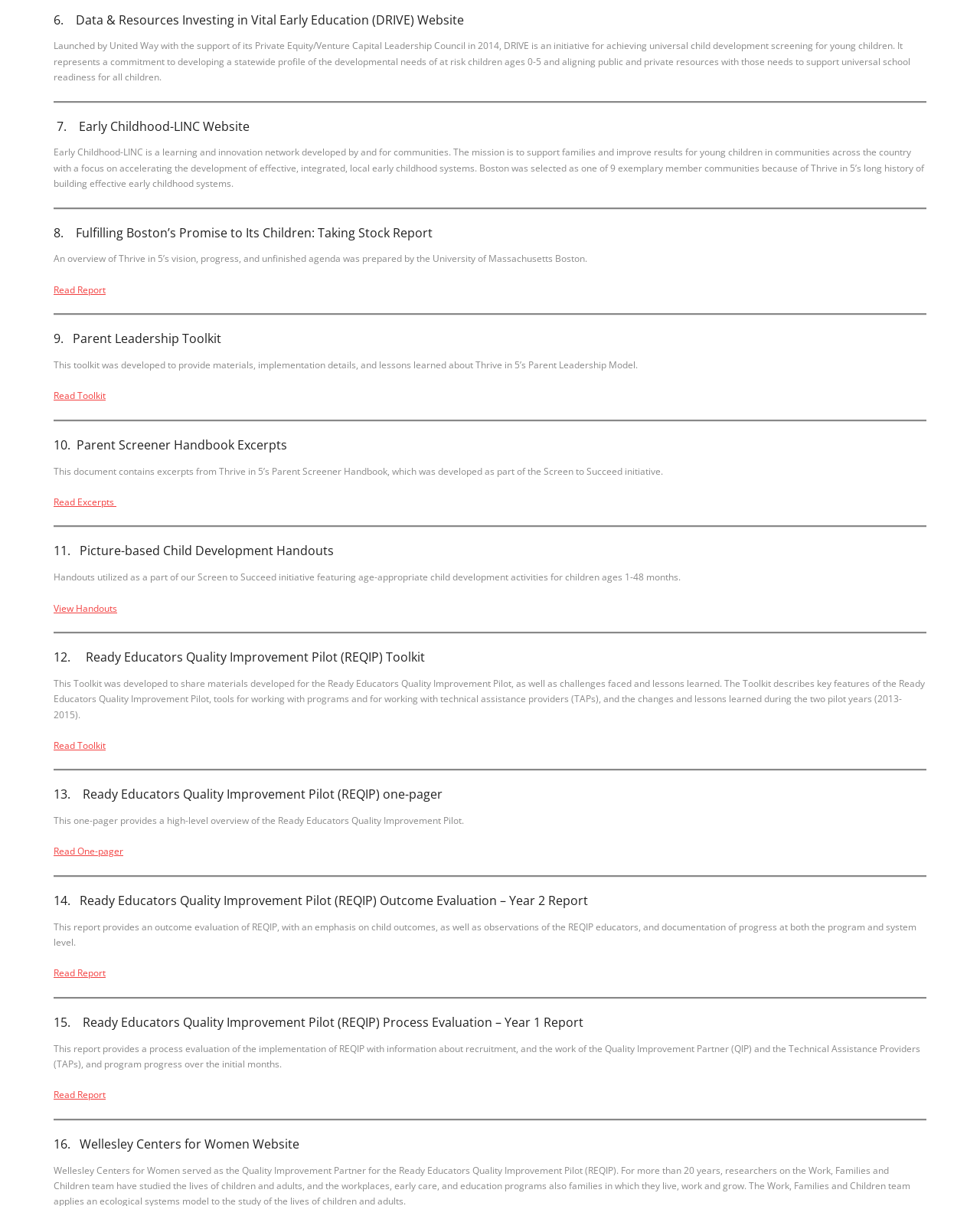What is the purpose of the Parent Leadership Toolkit?
Using the information from the image, give a concise answer in one word or a short phrase.

provide materials, implementation details, and lessons learned about Thrive in 5’s Parent Leadership Model